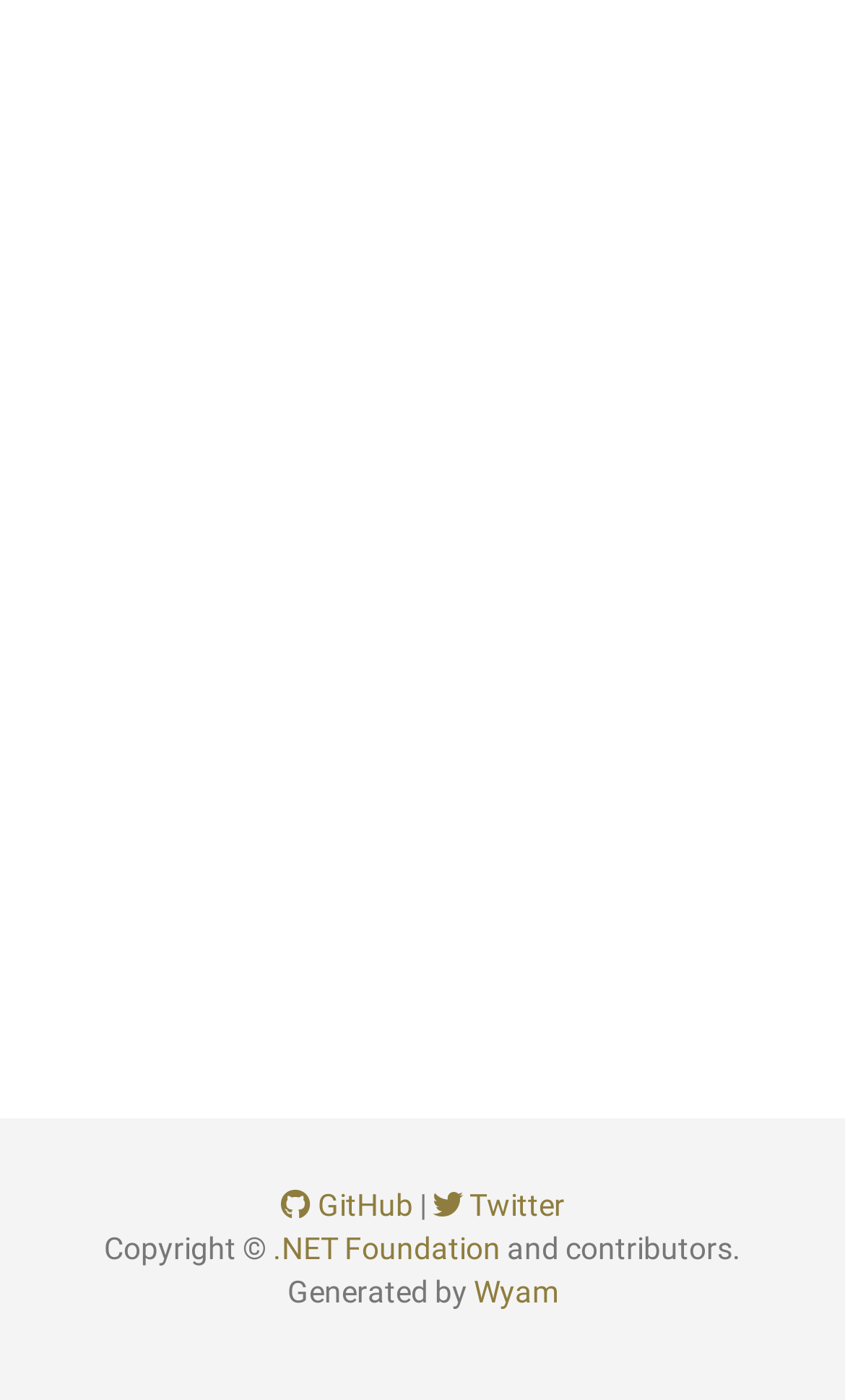For the following element description, predict the bounding box coordinates in the format (top-left x, top-left y, bottom-right x, bottom-right y). All values should be floating point numbers between 0 and 1. Description: .NET Foundation

[0.323, 0.879, 0.592, 0.904]